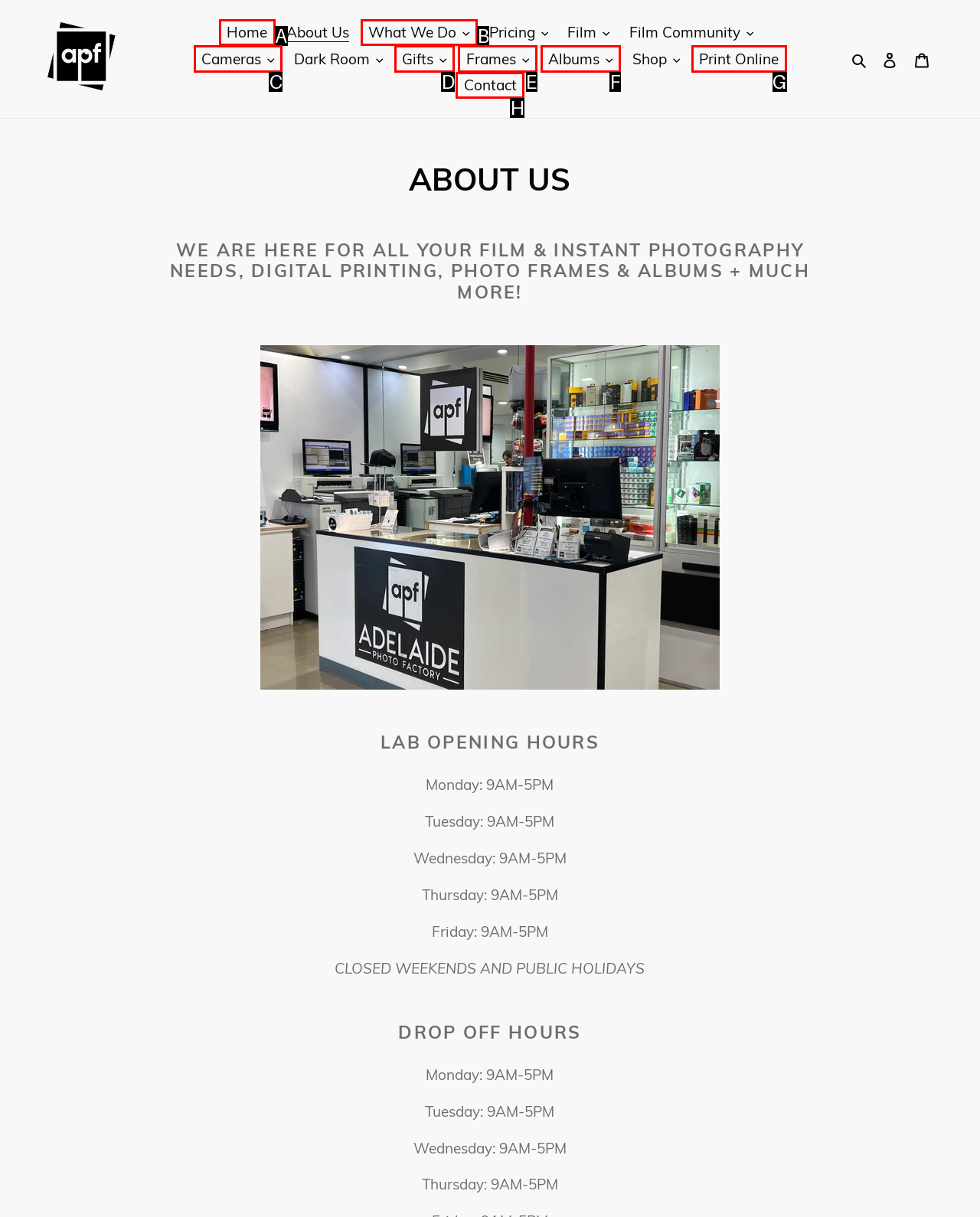Determine which HTML element fits the description: Gifts. Answer with the letter corresponding to the correct choice.

D